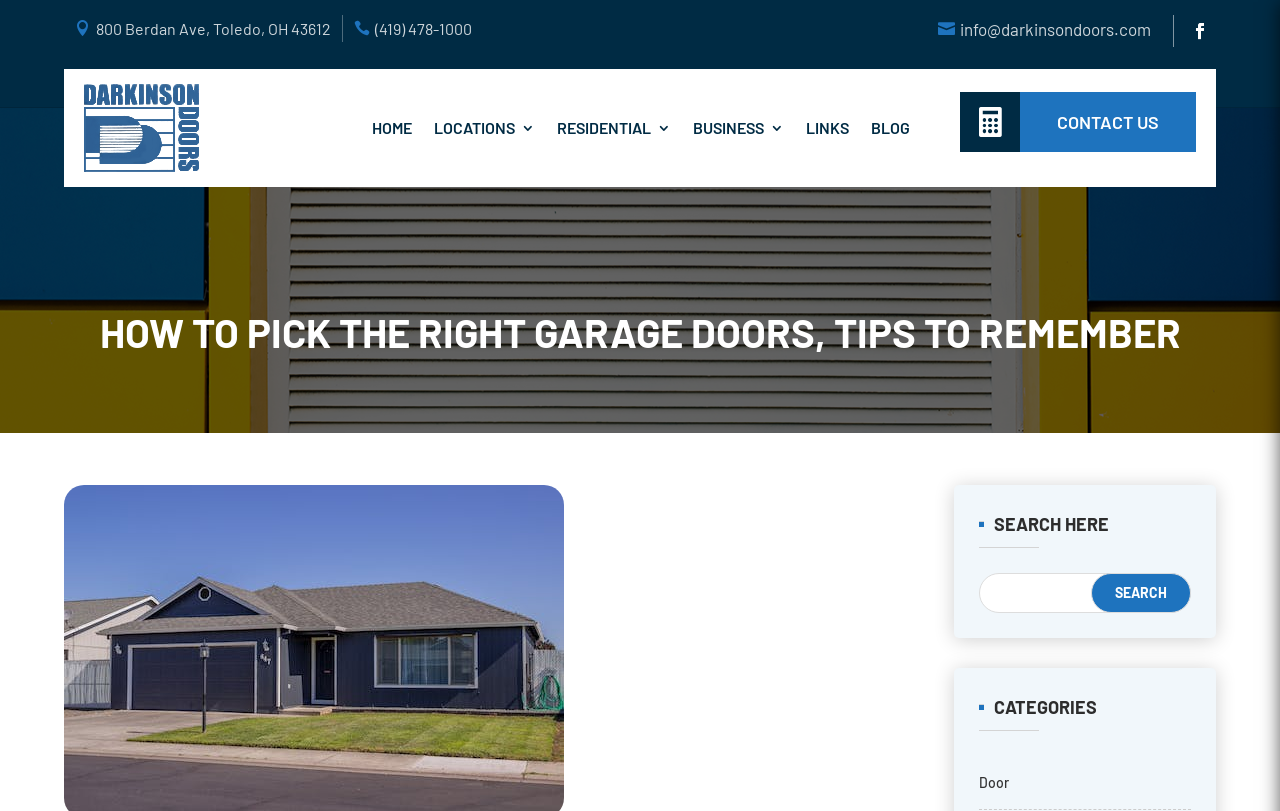How many main navigation links are there?
Give a detailed explanation using the information visible in the image.

I found the number of main navigation links by counting the link elements with text 'HOME', 'LOCATIONS', 'RESIDENTIAL', 'BUSINESS', 'LINKS', and 'BLOG' which are located at the top of the webpage.